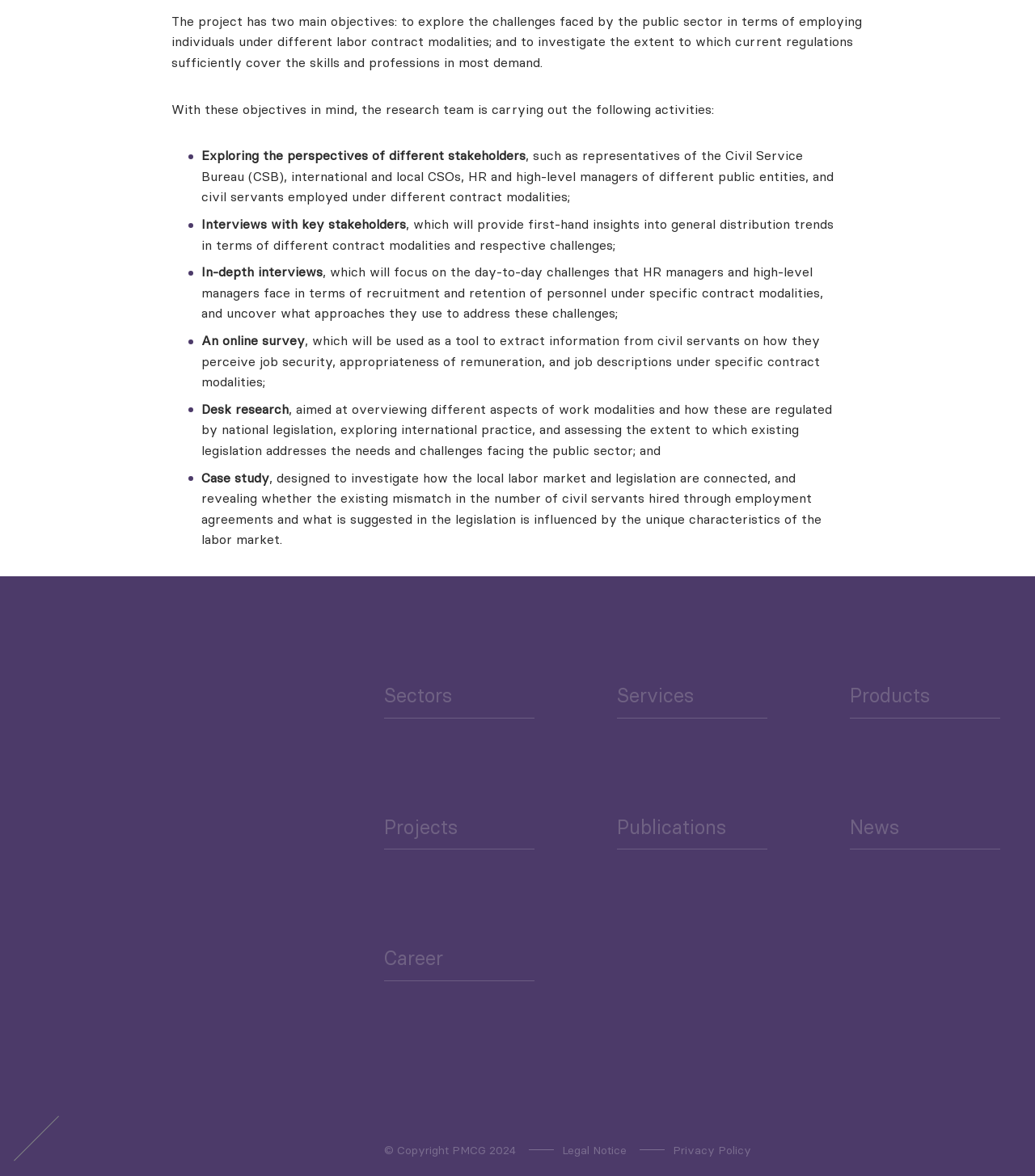Highlight the bounding box coordinates of the element that should be clicked to carry out the following instruction: "Read the 'Legal Notice'". The coordinates must be given as four float numbers ranging from 0 to 1, i.e., [left, top, right, bottom].

[0.543, 0.97, 0.605, 0.986]